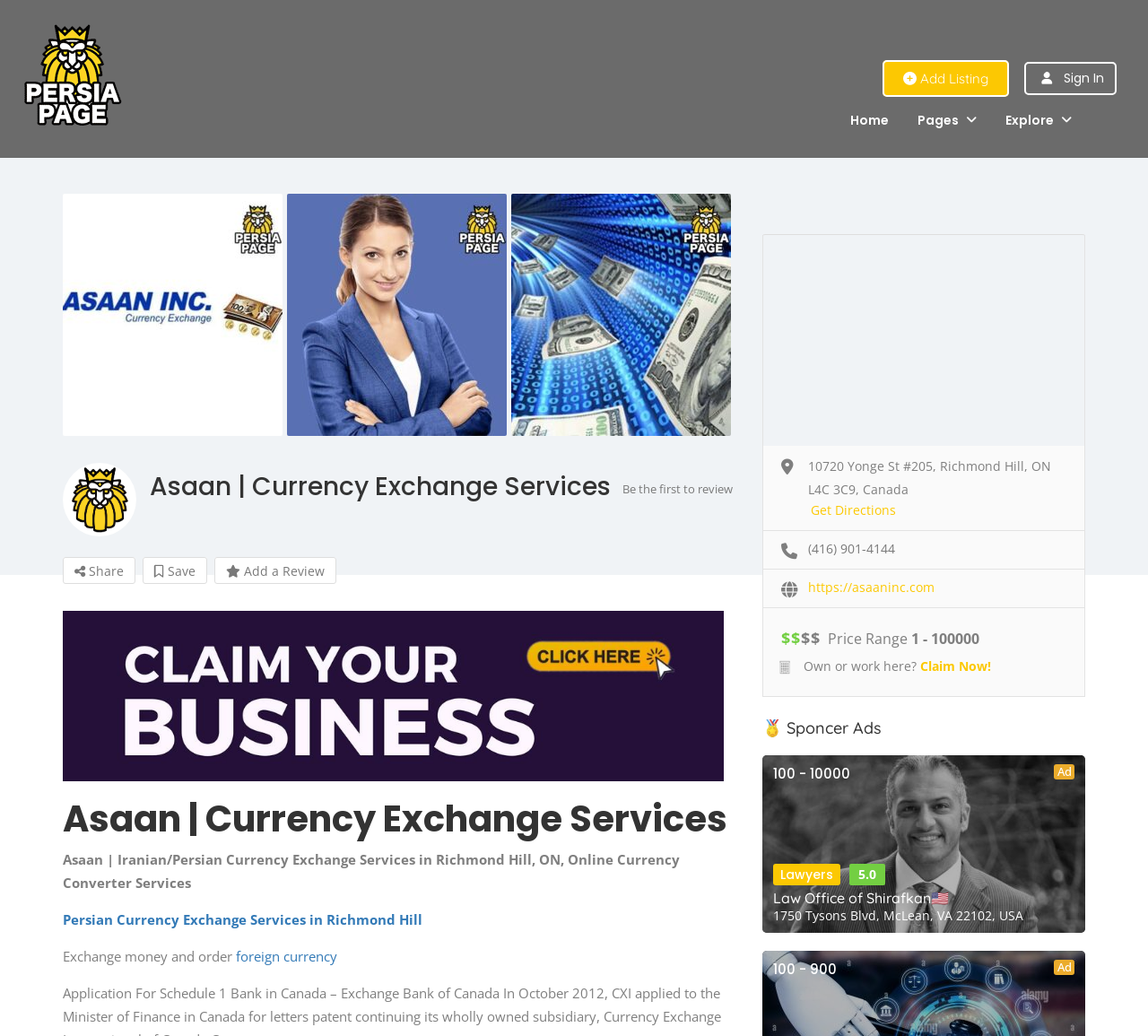Please provide a one-word or short phrase answer to the question:
What is the name of the currency exchange service?

Asaan